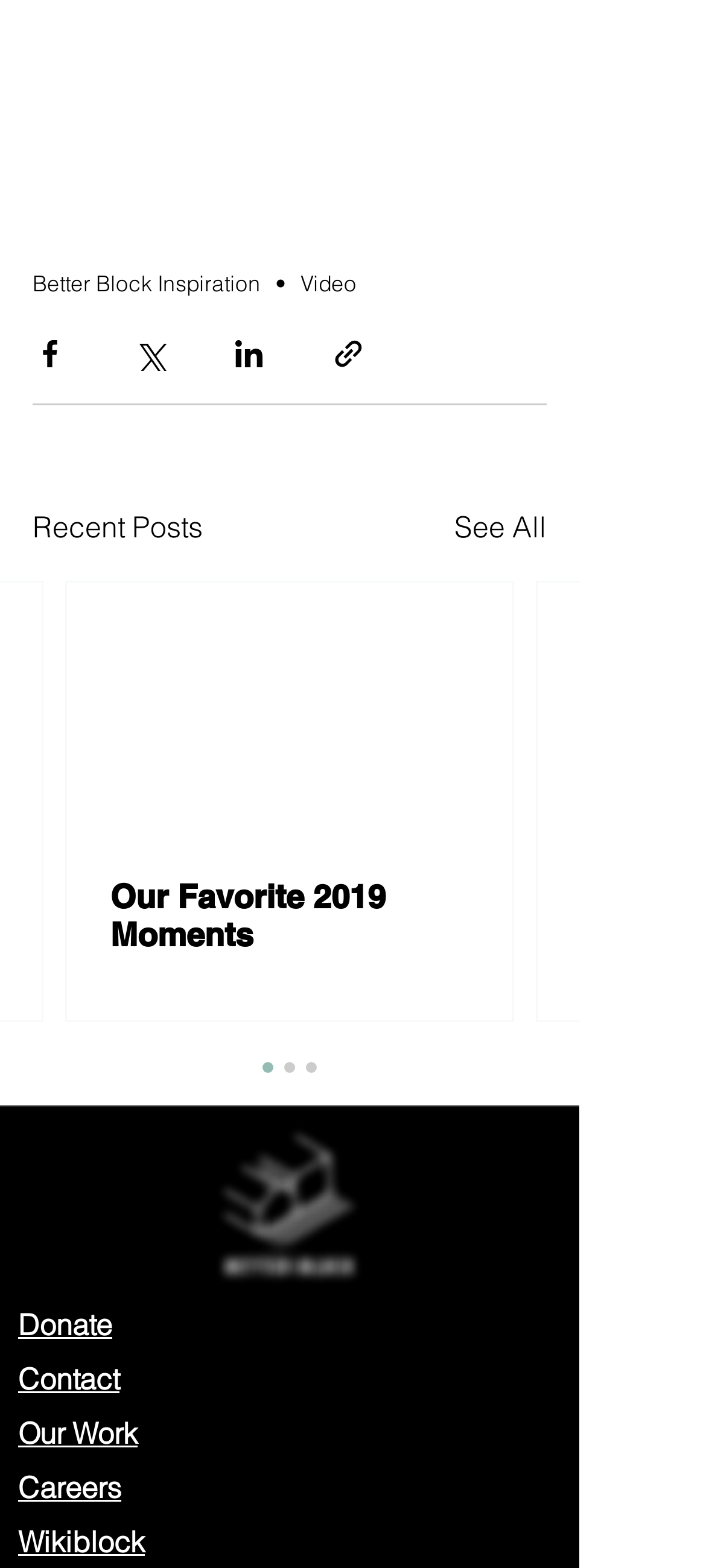Please analyze the image and give a detailed answer to the question:
What is the title of the first article?

I examined the article section and found that the first article has a link with the text 'Our Favorite 2019 Moments', which is located below the 'Recent Posts' heading.